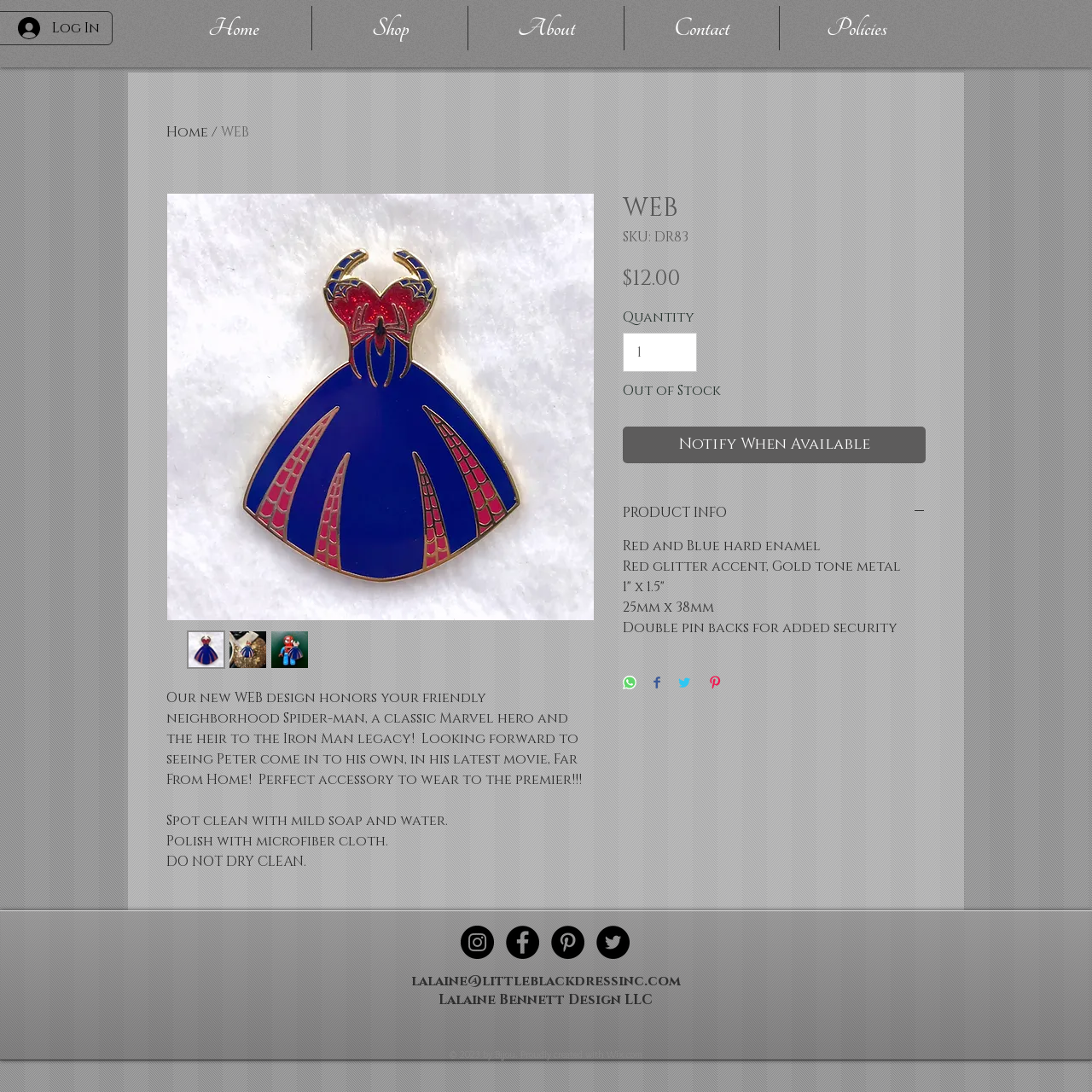Provide a brief response using a word or short phrase to this question:
What is the price of the product?

$12.00